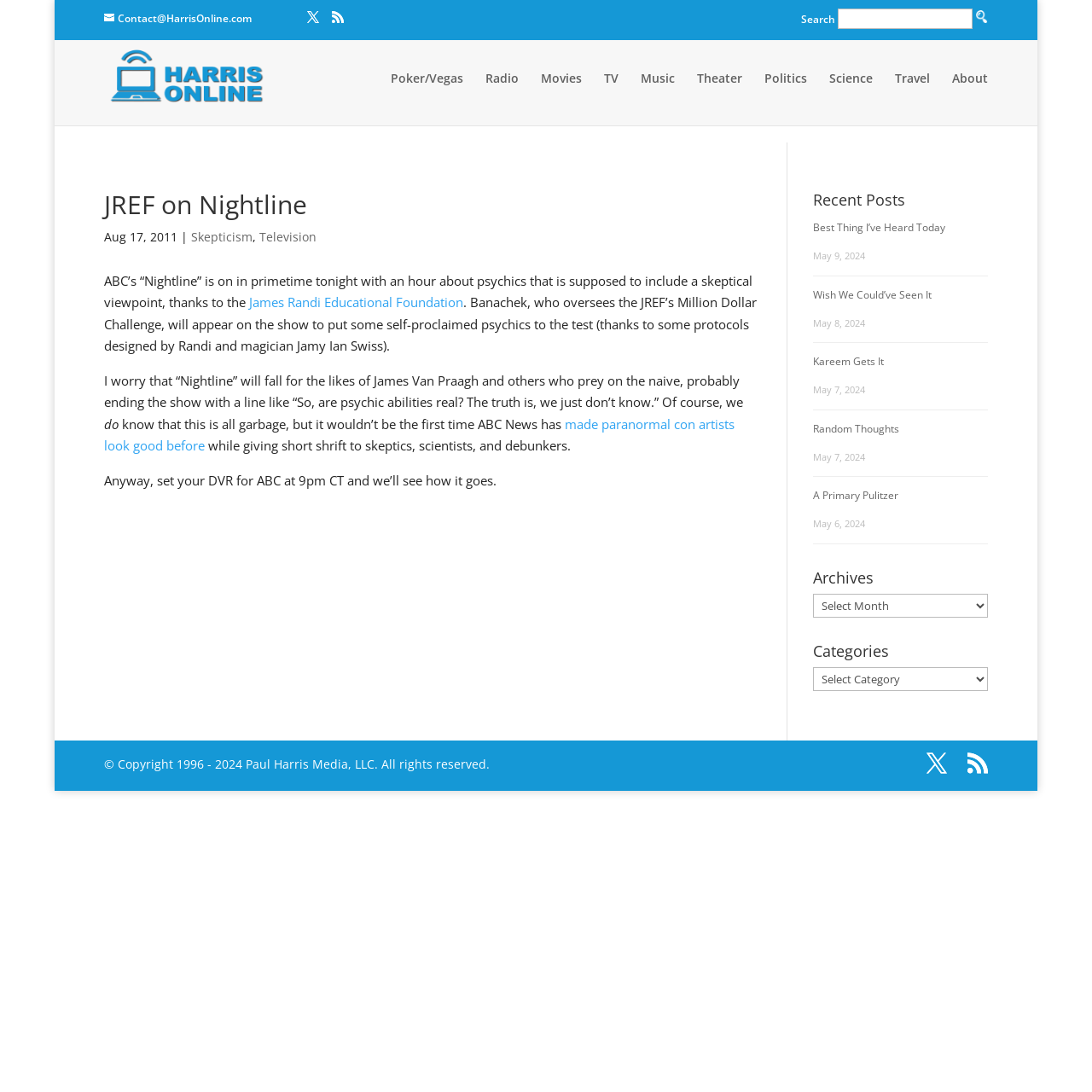Identify the bounding box coordinates of the section that should be clicked to achieve the task described: "Search for something".

[0.767, 0.008, 0.891, 0.027]